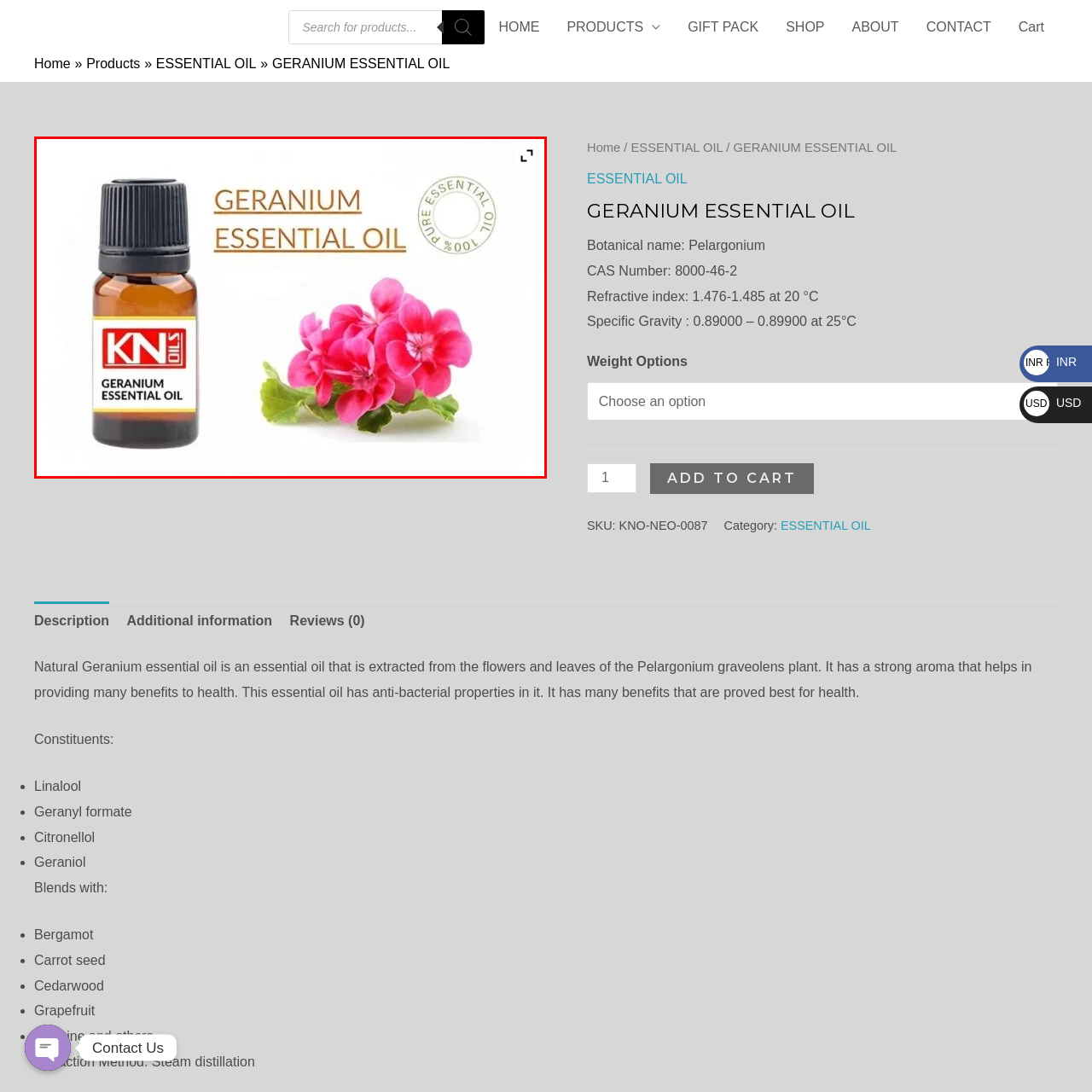Observe the image enclosed by the red box and thoroughly answer the subsequent question based on the visual details: What percentage of purity is marked on the label?

The caption states that the label prominently features the name 'GERANIUM ESSENTIAL OIL,' emphasizing its purity and quality, marked with a badge indicating it is 100% pure.